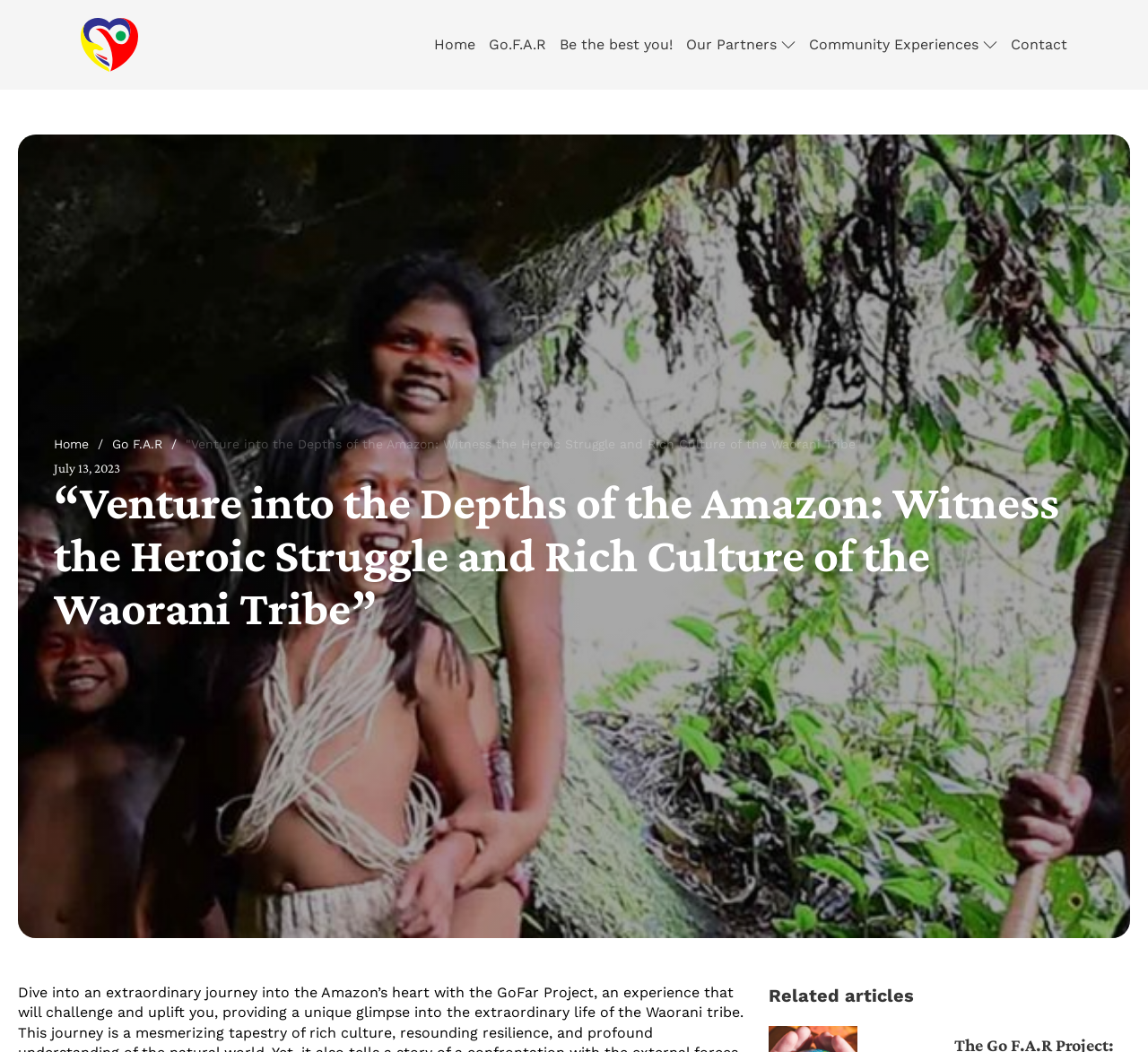Please give a one-word or short phrase response to the following question: 
What is the theme of the webpage?

Amazon